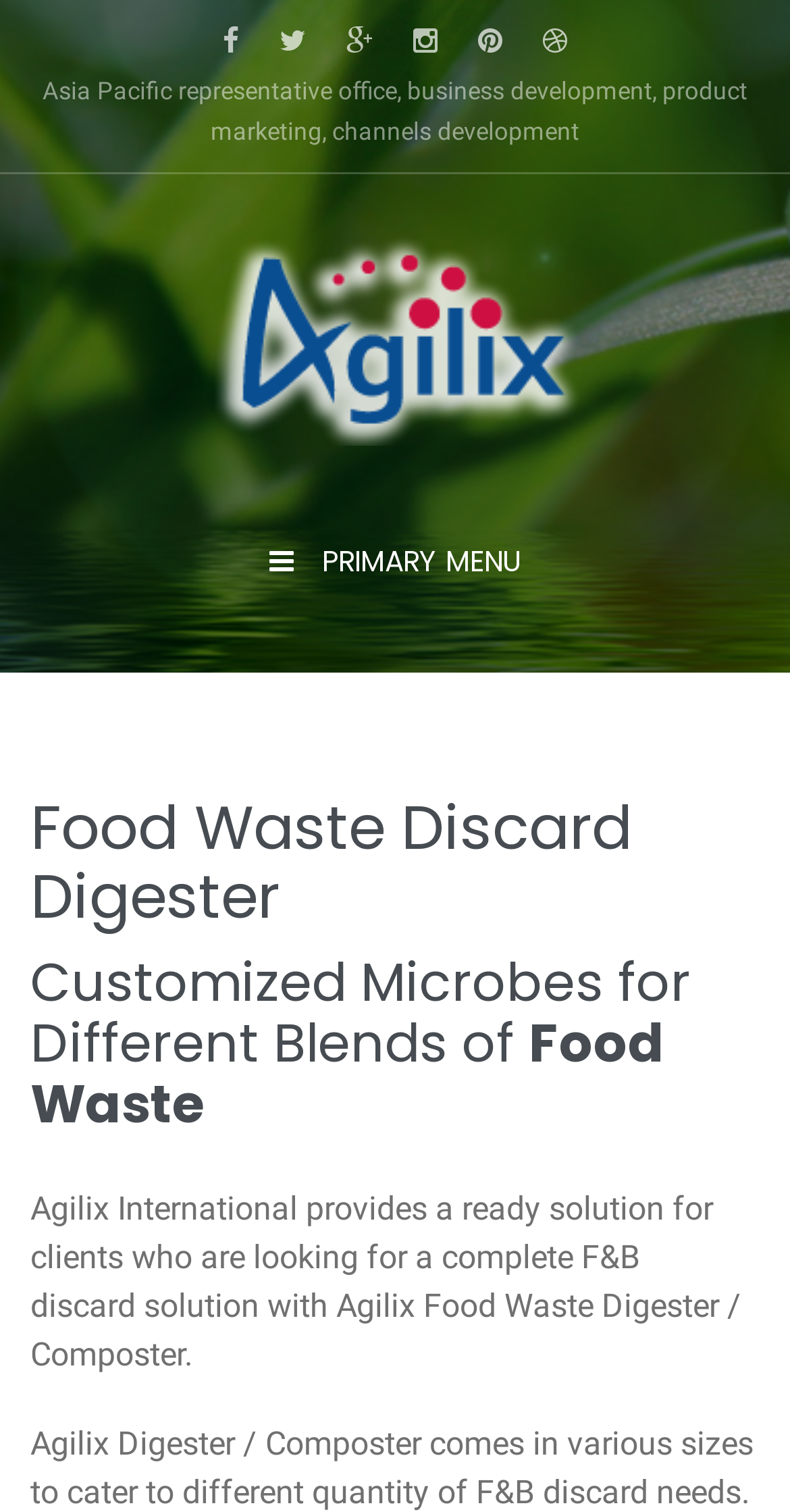Construct a comprehensive description capturing every detail on the webpage.

The webpage is about Agilix International's Food Waste Discard Digester solution. At the top left corner, there are six social media links represented by icons. Below these icons, there is a brief description of the Asia Pacific representative office, including business development, product marketing, and channels development.

To the right of the social media links, the company name "Agilix International" is displayed prominently, accompanied by a logo image. Below the company name, there is a primary menu button that, when expanded, reveals a header section.

In the header section, there are three headings. The first heading is "Food Waste Discard Digester", followed by "Customized Microbes for Different Blends of Food Waste". Below these headings, there is a paragraph of text that summarizes the solution provided by Agilix International, stating that they offer a complete F&B discard solution with their Food Waste Digester/Composter.